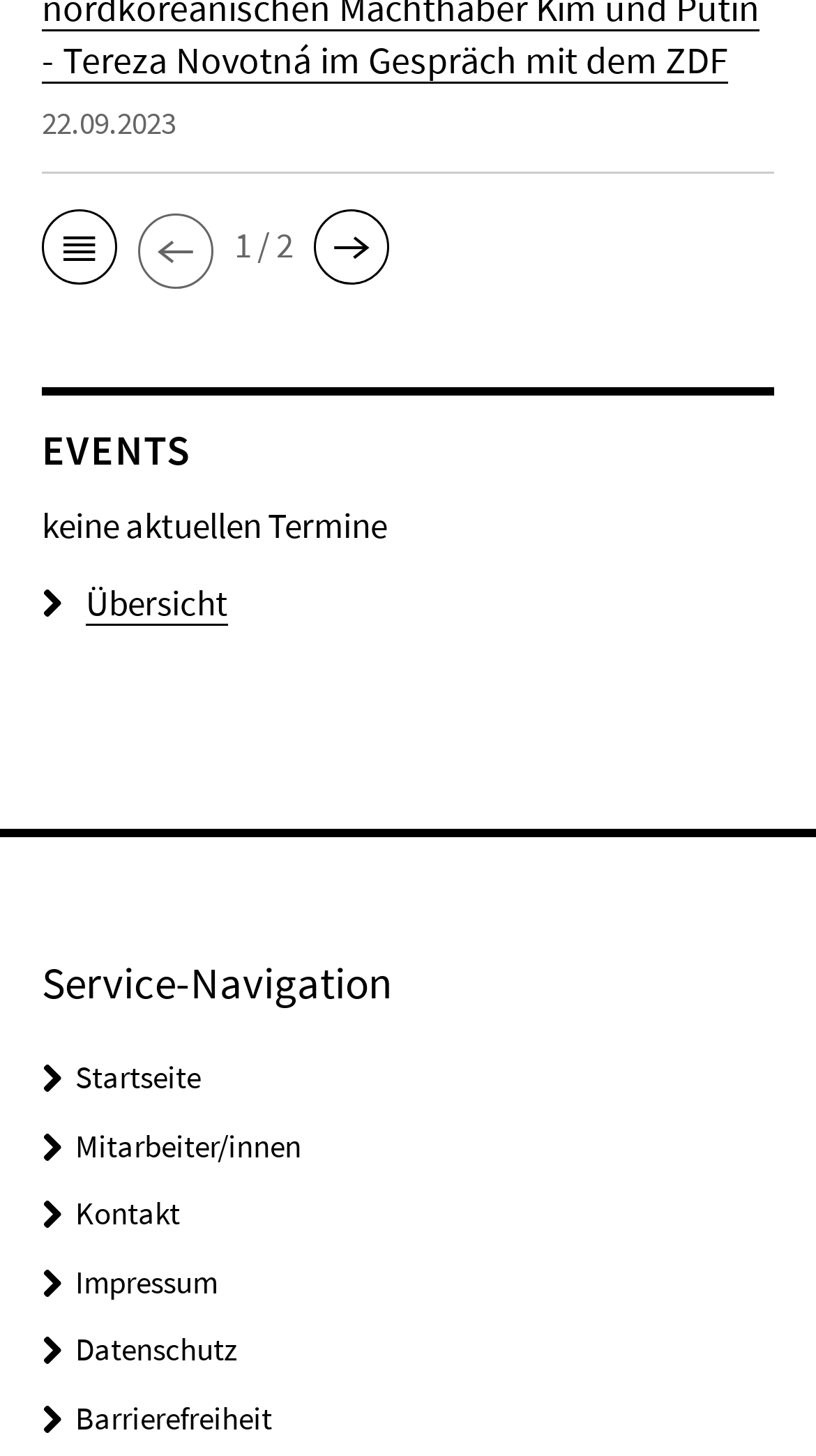What is the purpose of the links in the 'Service-Navigation' section?
Please provide a detailed and comprehensive answer to the question.

The links in the 'Service-Navigation' section, such as 'Startseite', 'Mitarbeiter/innen', 'Kontakt', etc., are likely used to navigate to other pages or sections of the website. They are grouped together under a heading, suggesting that they are related to providing services or information to users.